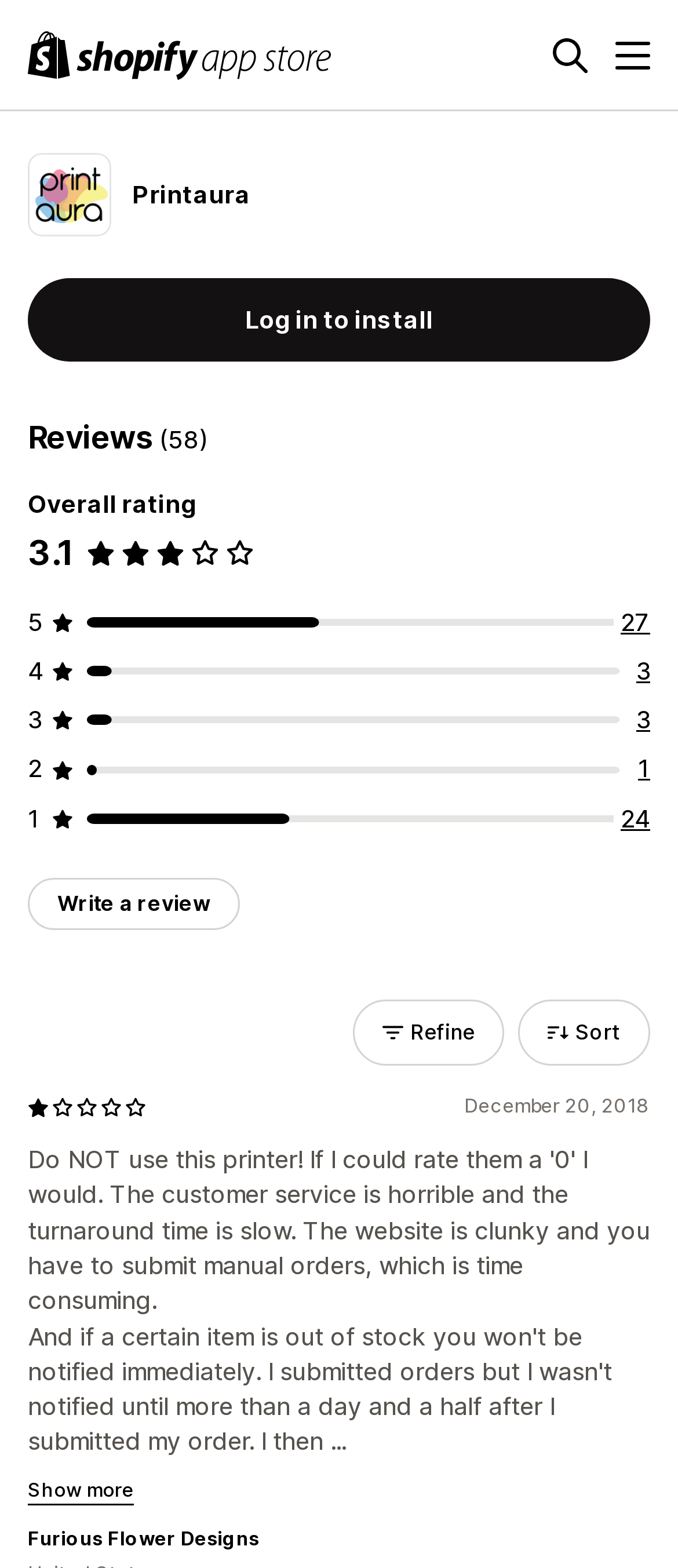Identify the bounding box coordinates for the region of the element that should be clicked to carry out the instruction: "Search for an app". The bounding box coordinates should be four float numbers between 0 and 1, i.e., [left, top, right, bottom].

[0.815, 0.024, 0.867, 0.046]